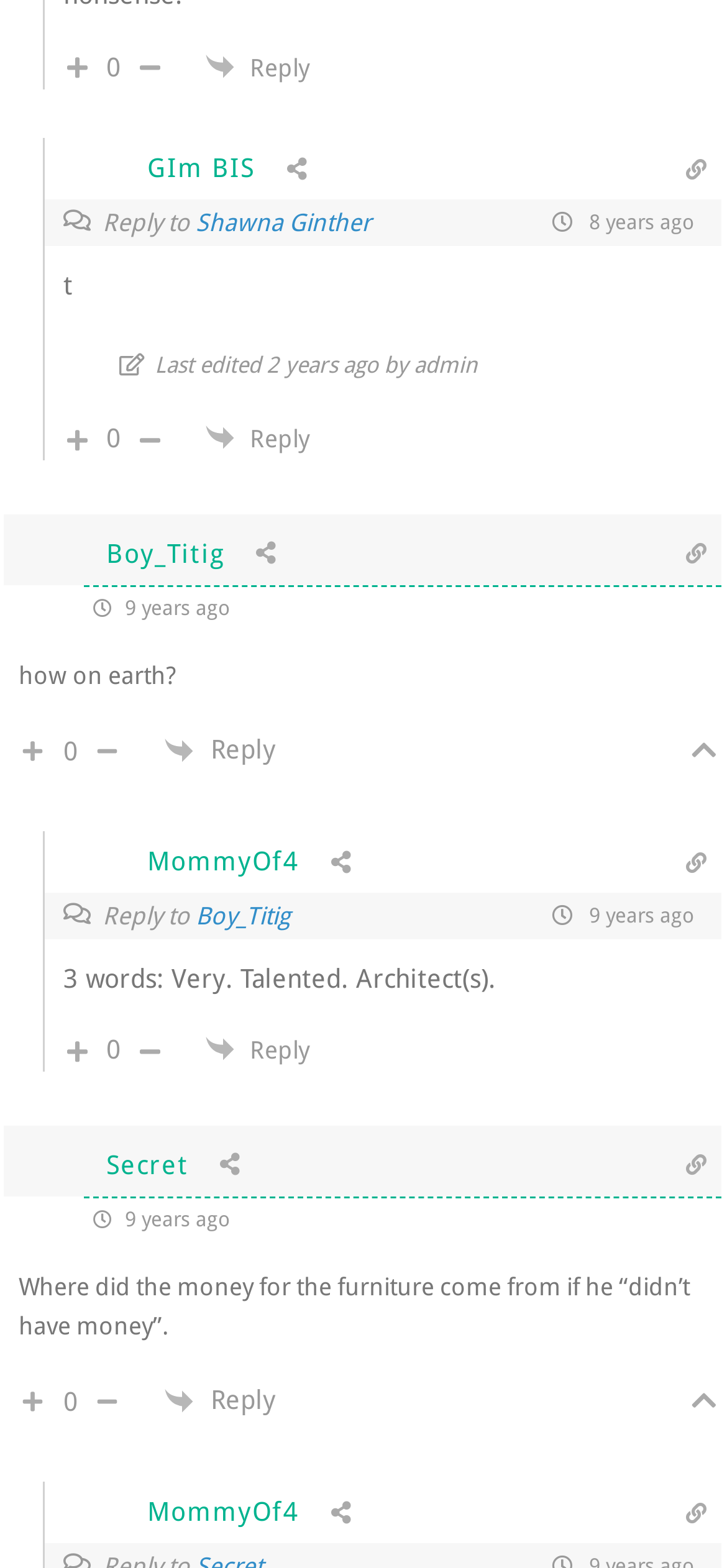Based on the image, please elaborate on the answer to the following question:
What is the timestamp of the comment made by 'Boy_Titig'?

I found the timestamp by looking for the comment made by 'Boy_Titig', which is followed by the timestamp '04/03/2015 02:21'.